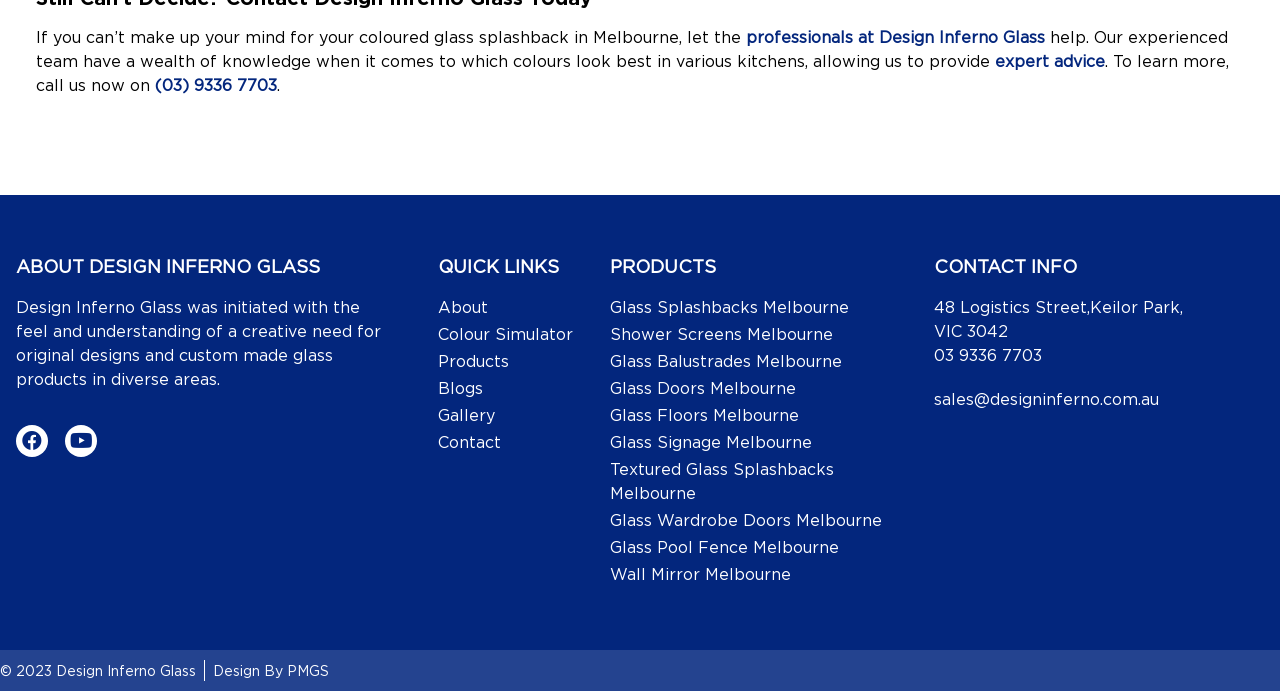Identify the bounding box coordinates of the area that should be clicked in order to complete the given instruction: "learn more about the company". The bounding box coordinates should be four float numbers between 0 and 1, i.e., [left, top, right, bottom].

[0.012, 0.372, 0.25, 0.399]